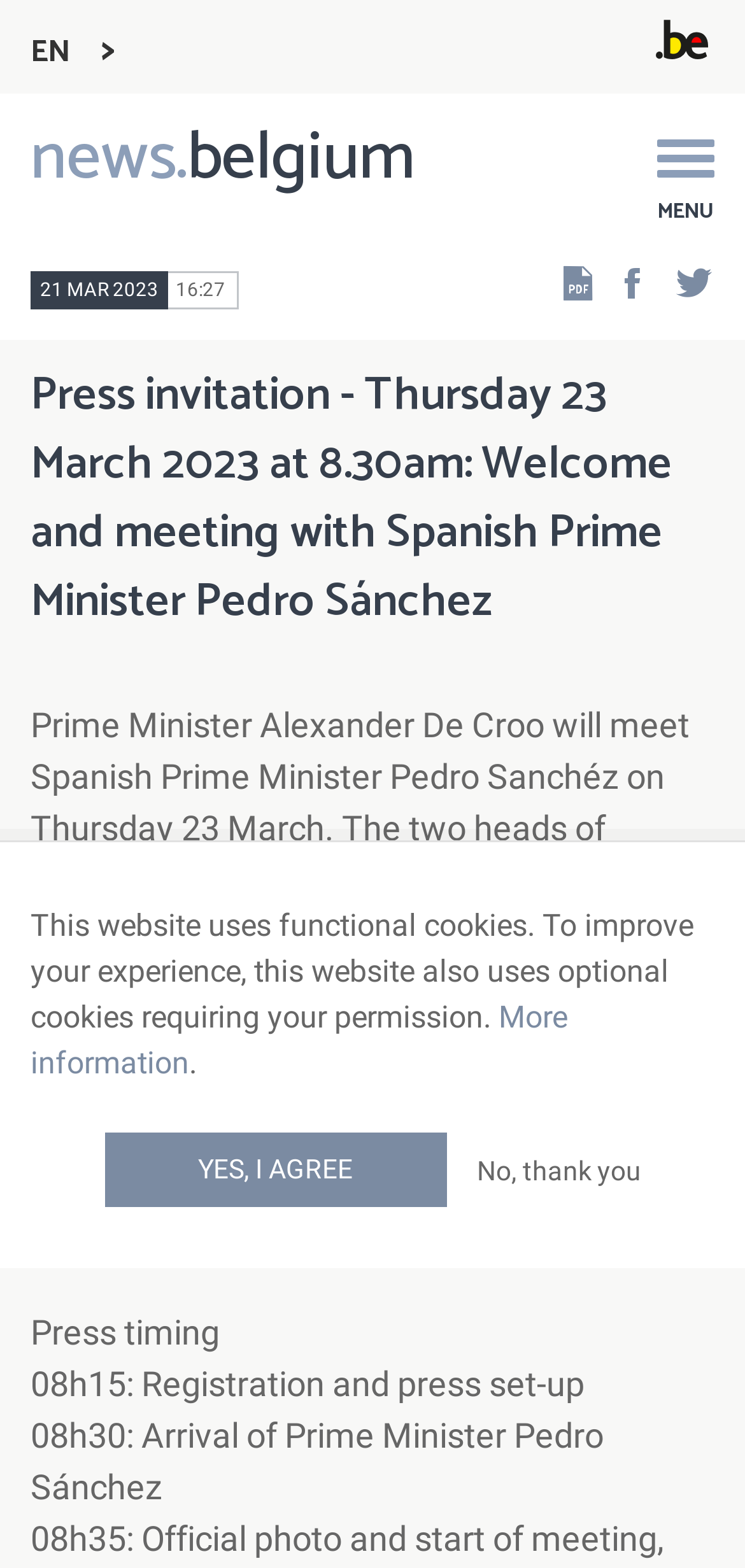What is the purpose of the meeting?
Using the image as a reference, give an elaborate response to the question.

I found the answer by reading the text 'The two heads of government will prepare the European Council and discuss the priorities of the Belgian Presidency of the European Union (first half of 2024).' which indicates the purpose of the meeting.